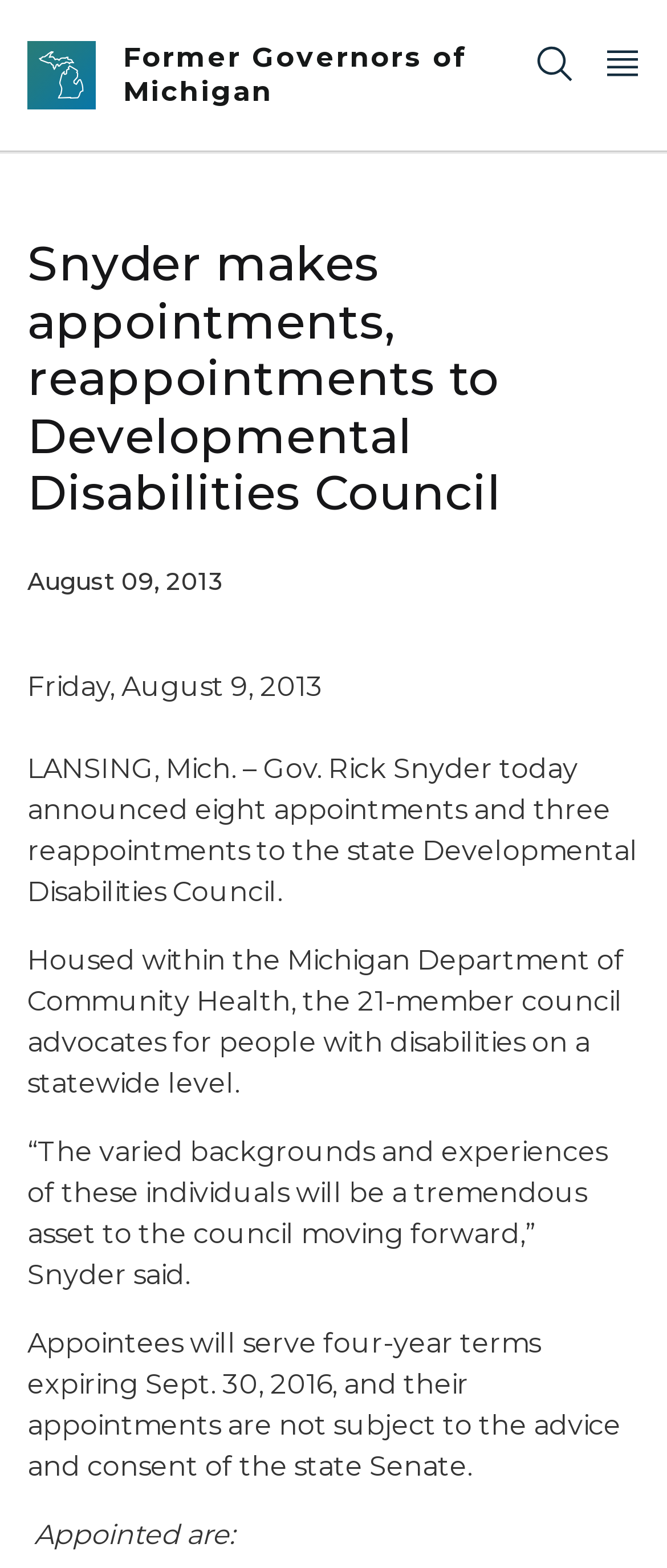How many appointments did Gov. Rick Snyder make?
Please provide a full and detailed response to the question.

I found this answer by reading the text content of the webpage, specifically the sentence 'Gov. Rick Snyder today announced eight appointments and three reappointments to the state Developmental Disabilities Council.'